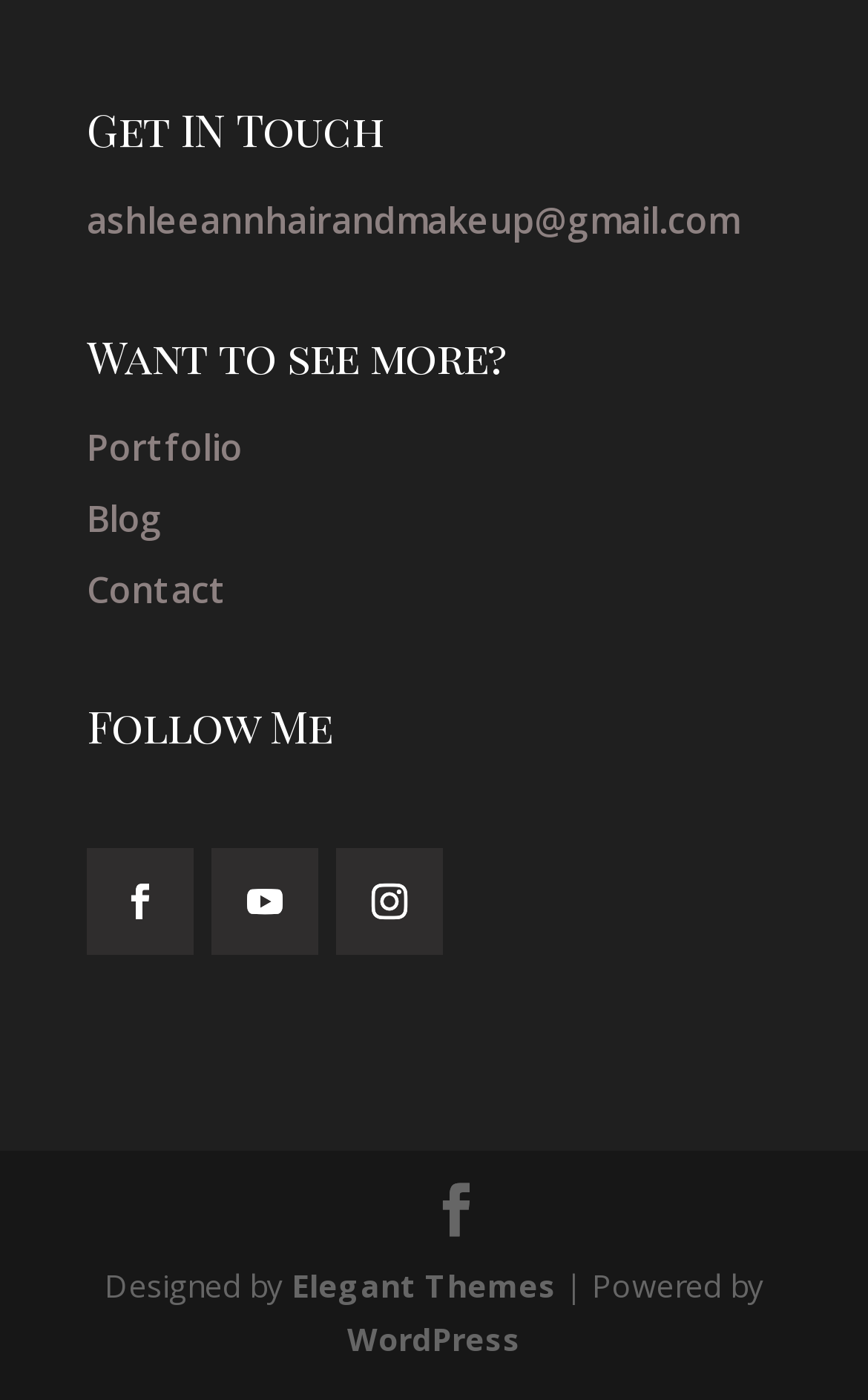Determine the bounding box coordinates of the clickable element to achieve the following action: 'Send an email'. Provide the coordinates as four float values between 0 and 1, formatted as [left, top, right, bottom].

[0.1, 0.14, 0.851, 0.175]